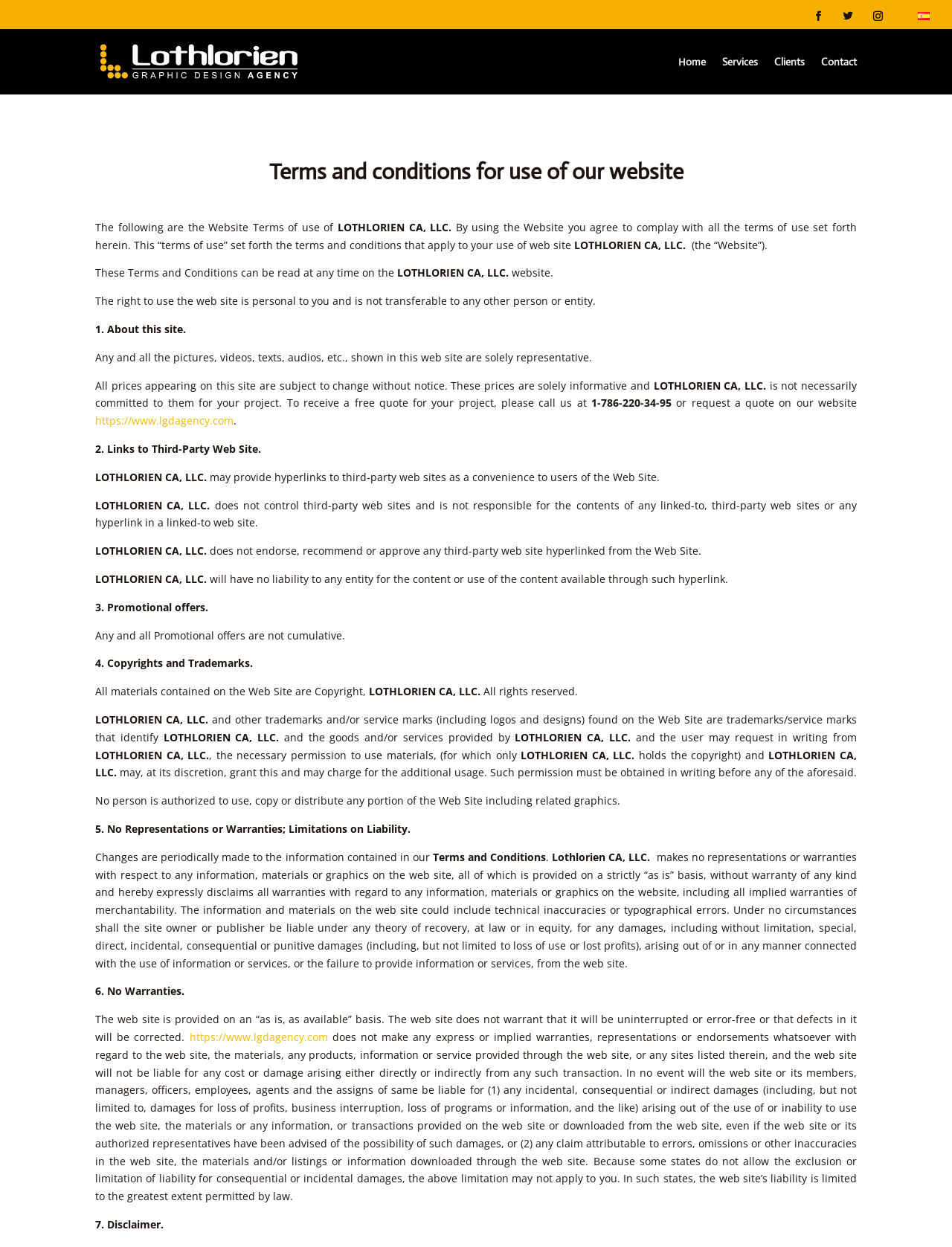What is the name of the company mentioned in the terms and conditions?
Please respond to the question with a detailed and thorough explanation.

I found the answer by reading the terms and conditions text, where the company name 'LOTHLORIEN CA, LLC' is mentioned multiple times as the owner of the website.